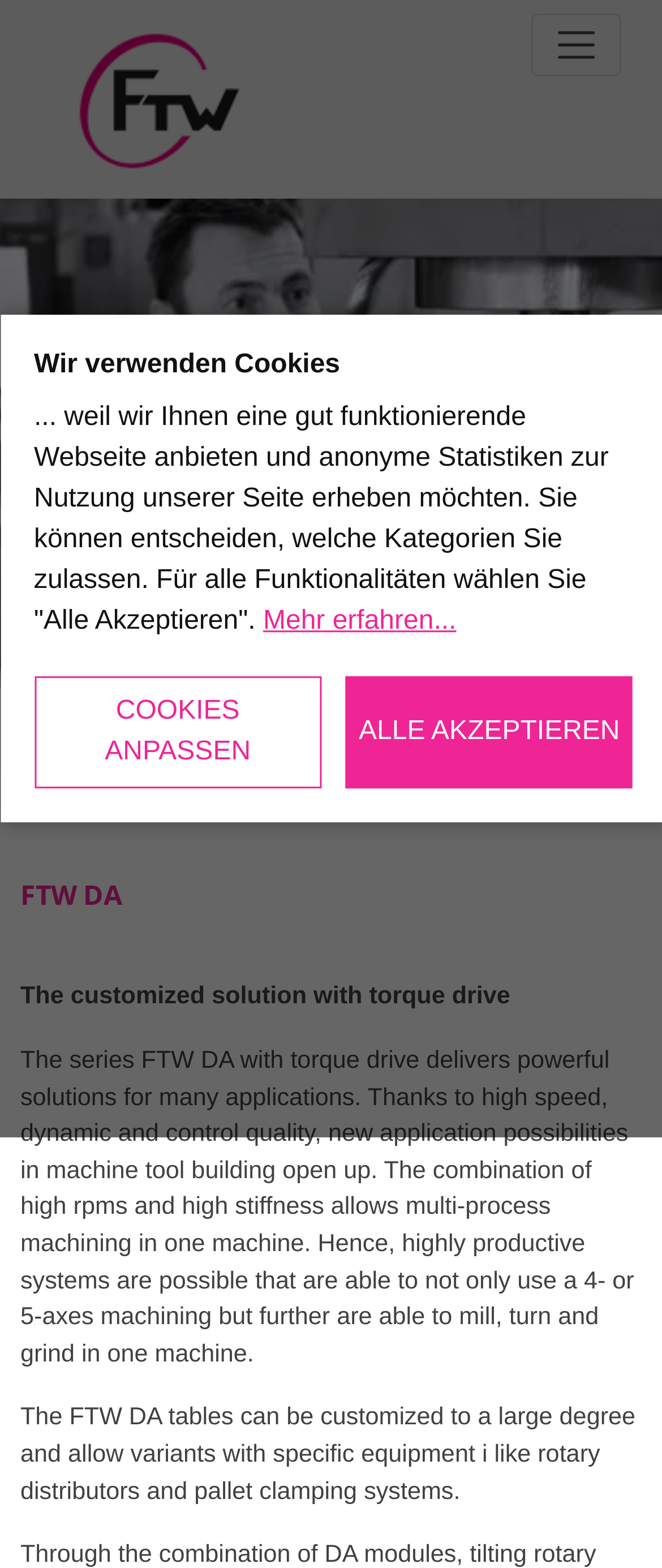Please identify the bounding box coordinates of the clickable area that will fulfill the following instruction: "Open navigation". The coordinates should be in the format of four float numbers between 0 and 1, i.e., [left, top, right, bottom].

[0.803, 0.009, 0.938, 0.049]